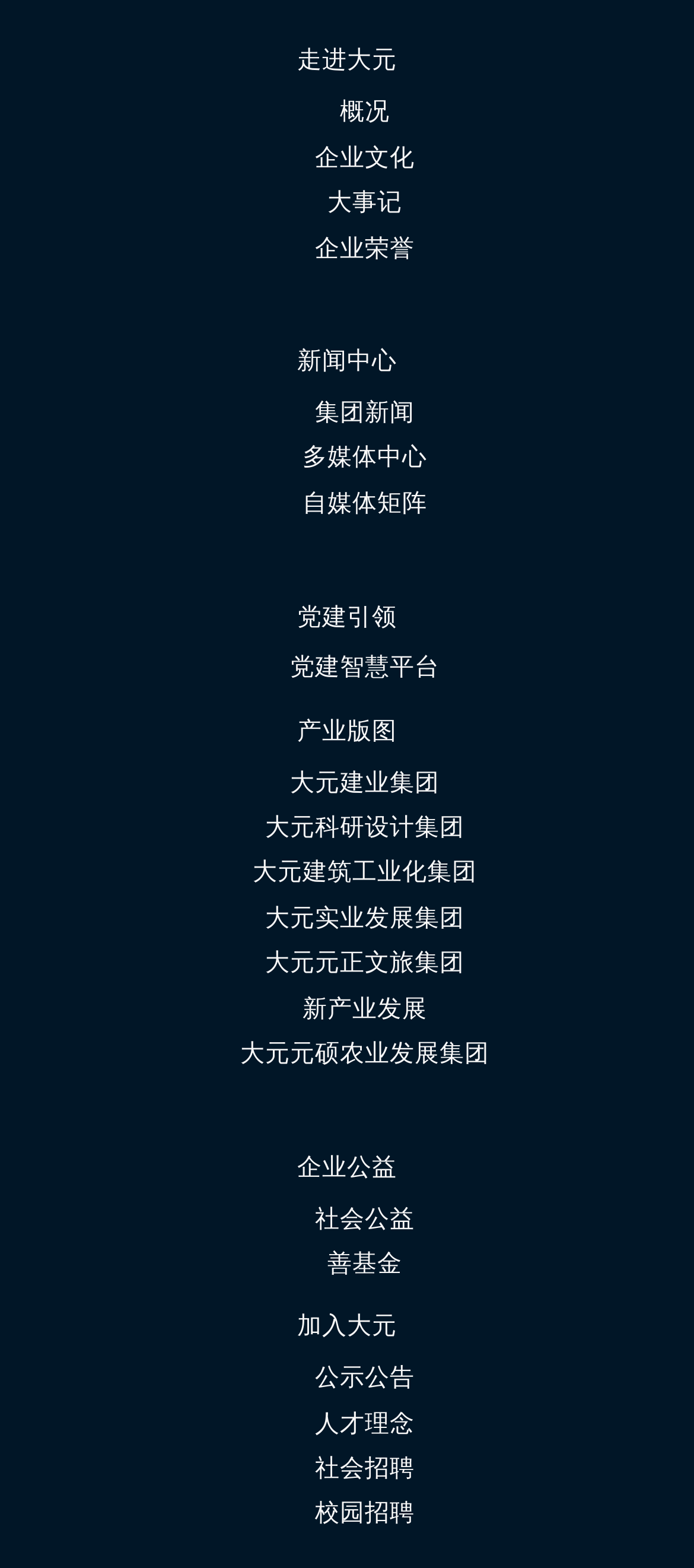What are the main business segments of this company?
From the details in the image, answer the question comprehensively.

The website has links to various business segments, including construction, design, agriculture, and more, indicating that the company operates in multiple industries.